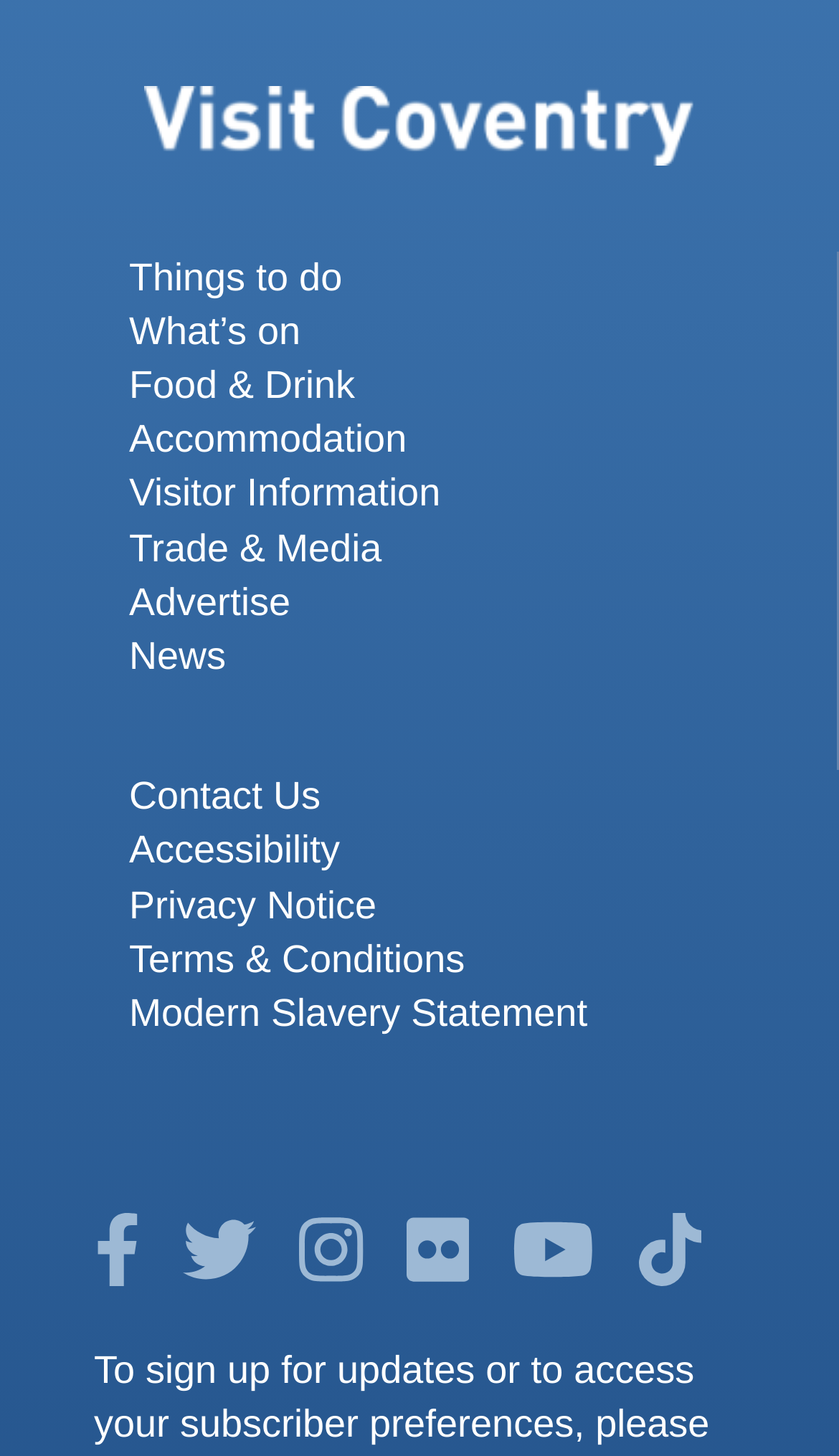Locate the UI element described as follows: "Accommodation". Return the bounding box coordinates as four float numbers between 0 and 1 in the order [left, top, right, bottom].

[0.154, 0.287, 0.485, 0.316]